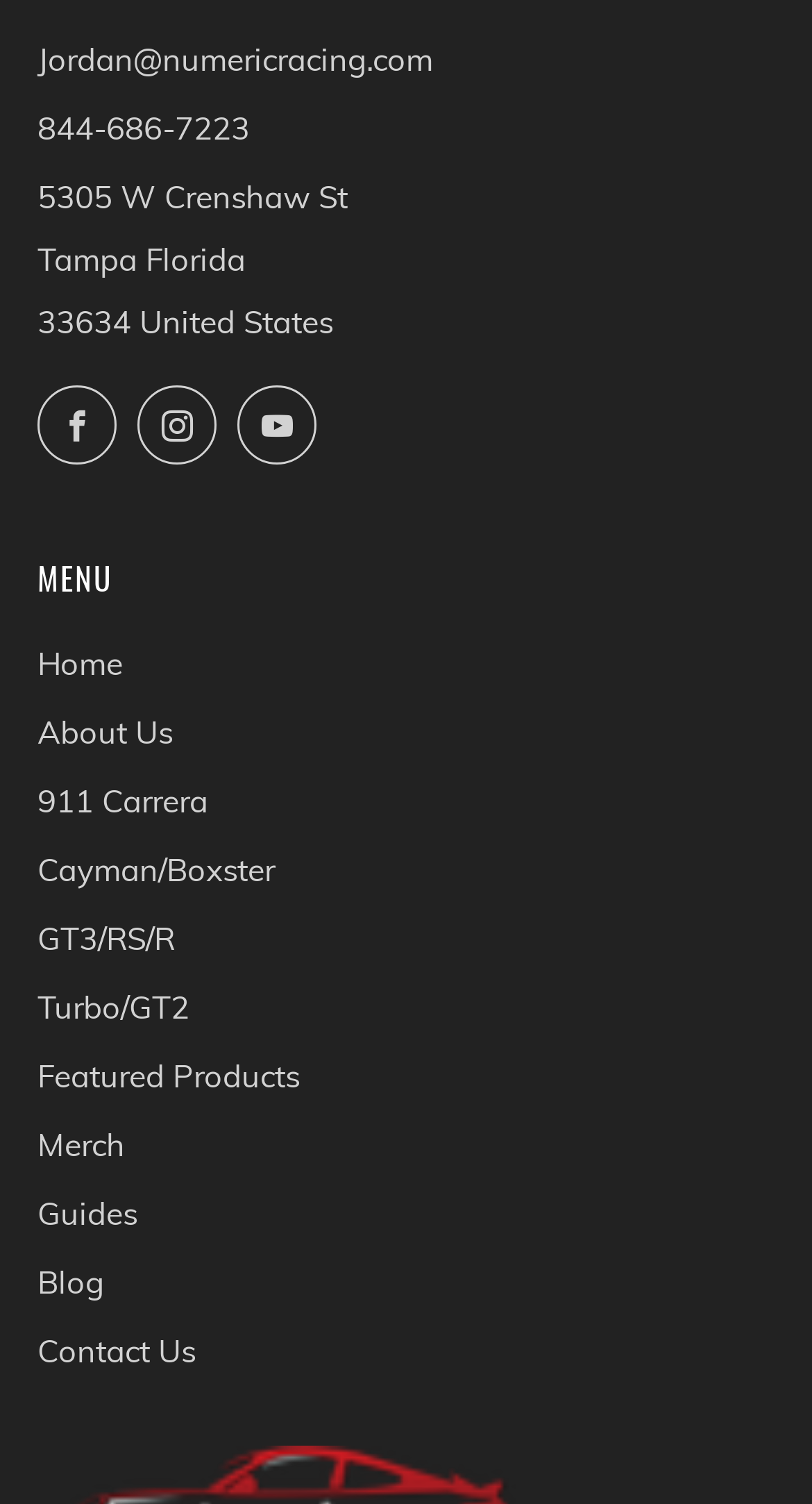Locate the bounding box of the user interface element based on this description: "Jordan@numericracing.com".

[0.046, 0.027, 0.533, 0.053]